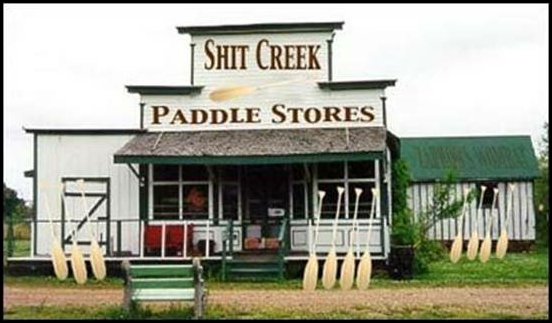What is the style of the store's architecture?
Using the information from the image, give a concise answer in one word or a short phrase.

Rustic